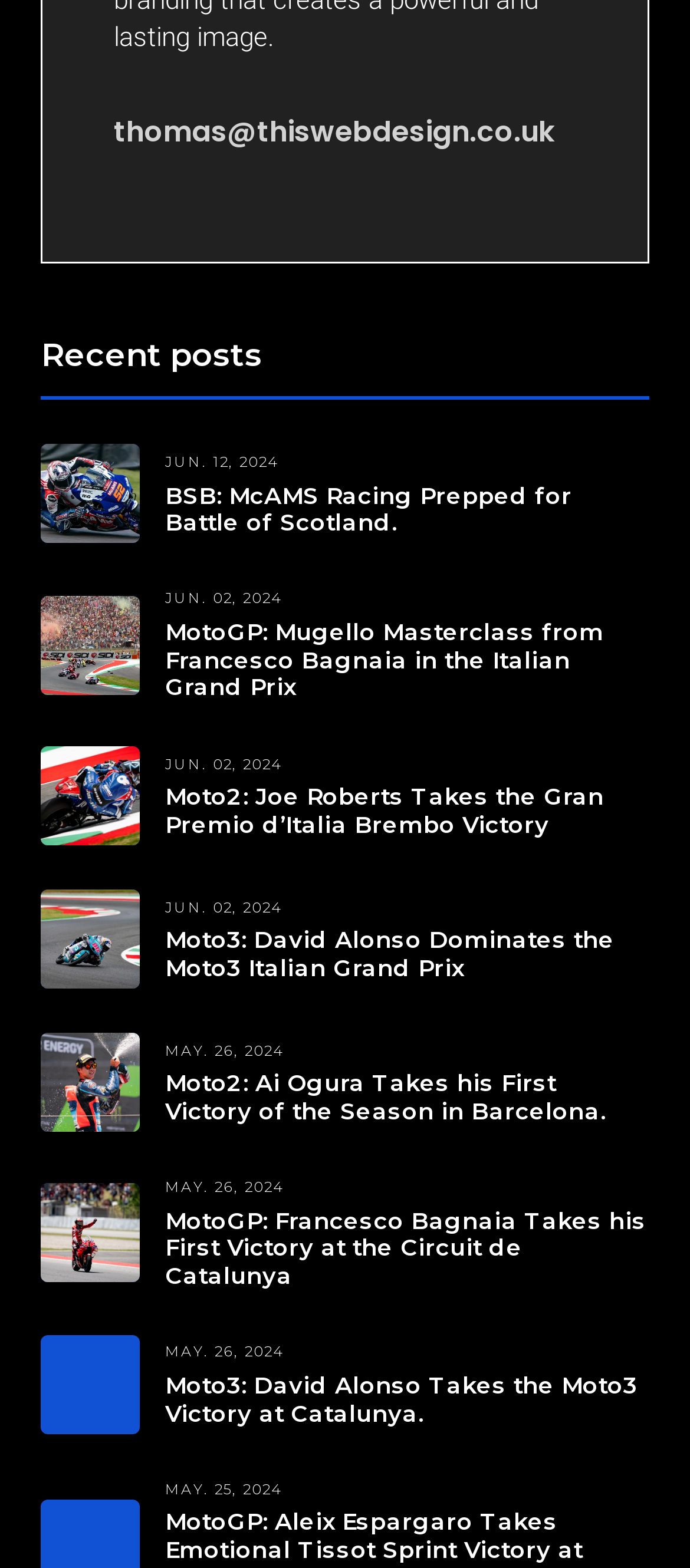Give a one-word or one-phrase response to the question:
How many articles are on the webpage?

6